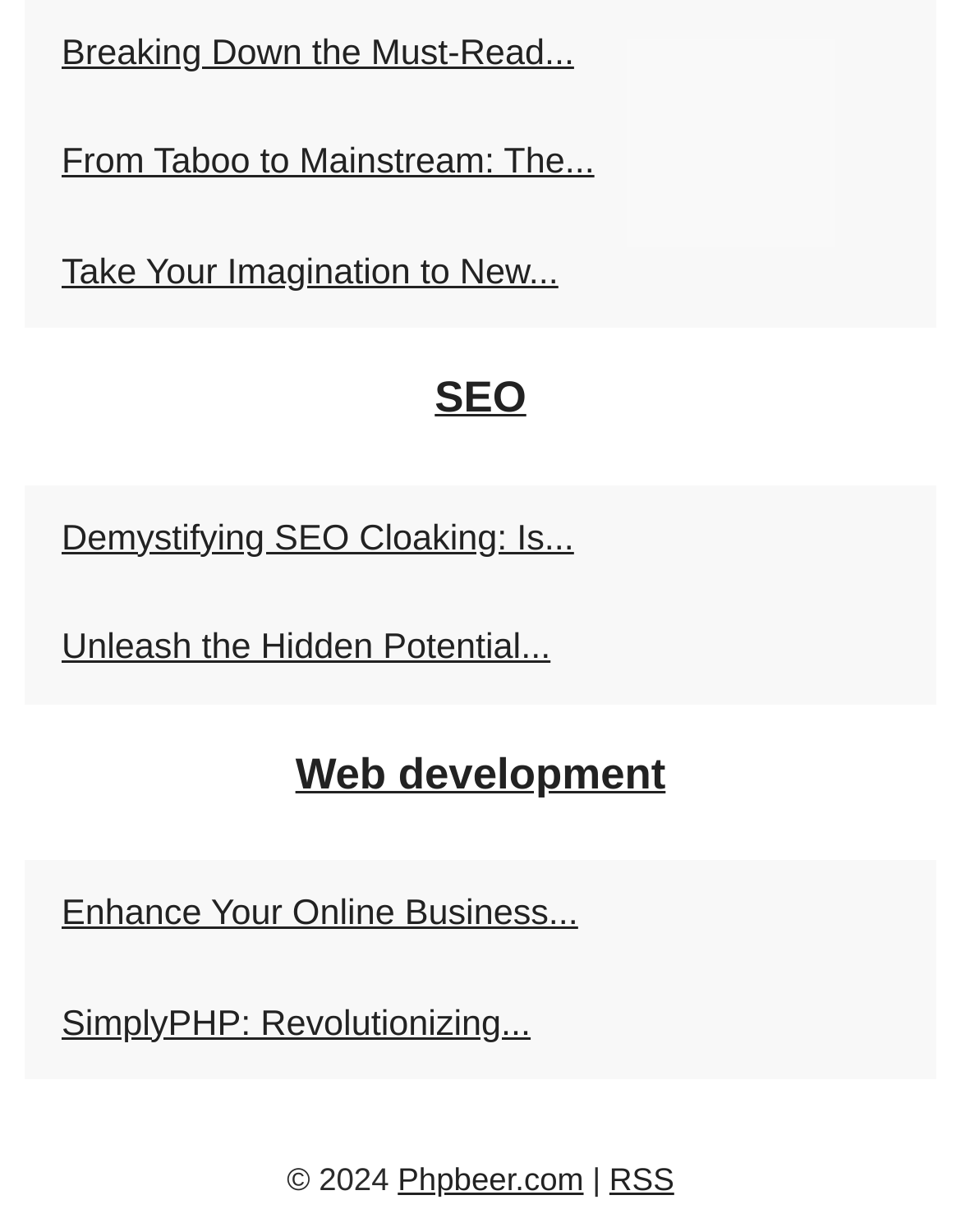Please locate the clickable area by providing the bounding box coordinates to follow this instruction: "Explore Web development".

[0.026, 0.591, 0.974, 0.666]